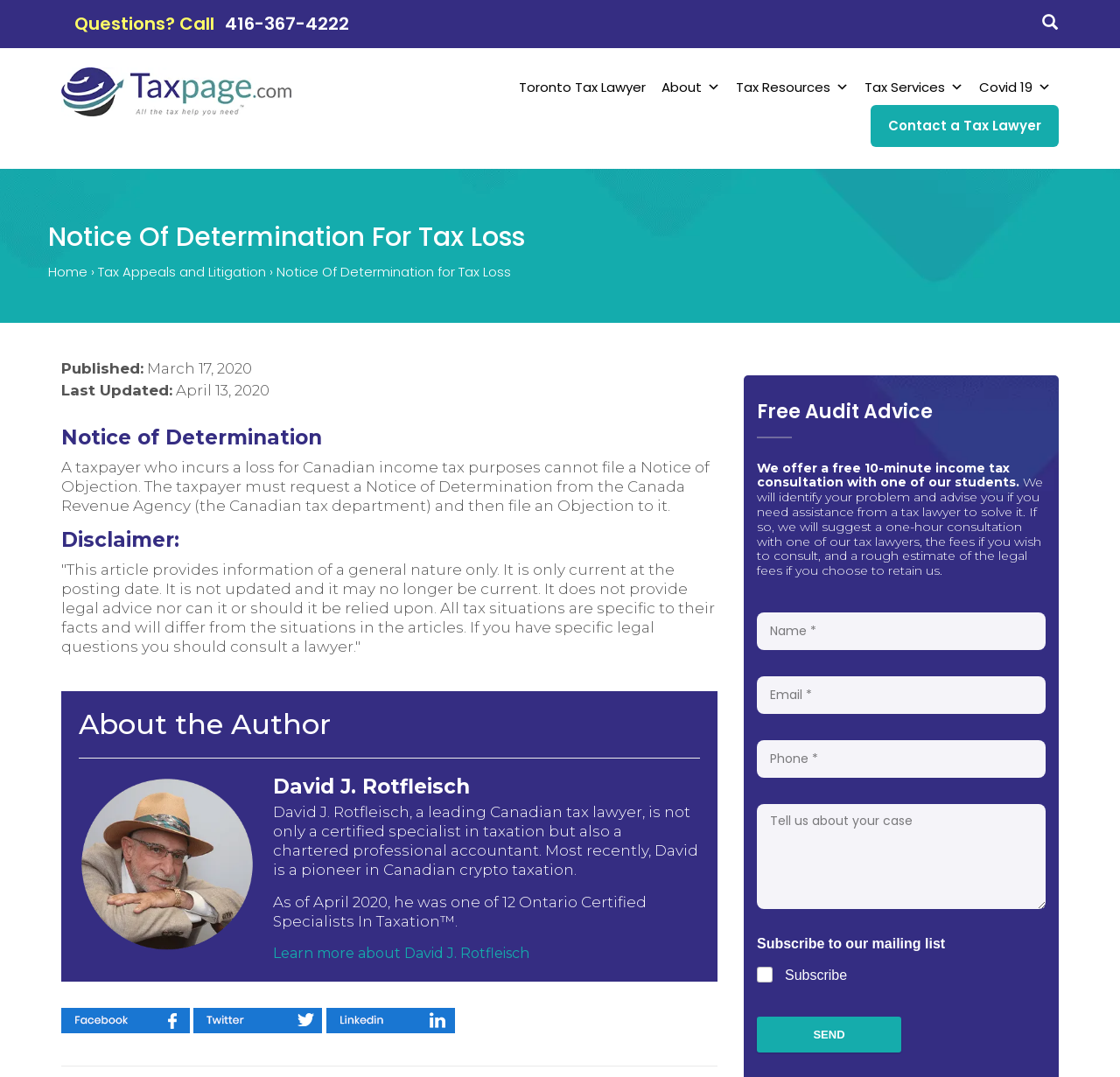Please mark the clickable region by giving the bounding box coordinates needed to complete this instruction: "Click on the 'MAKEUP' link".

None